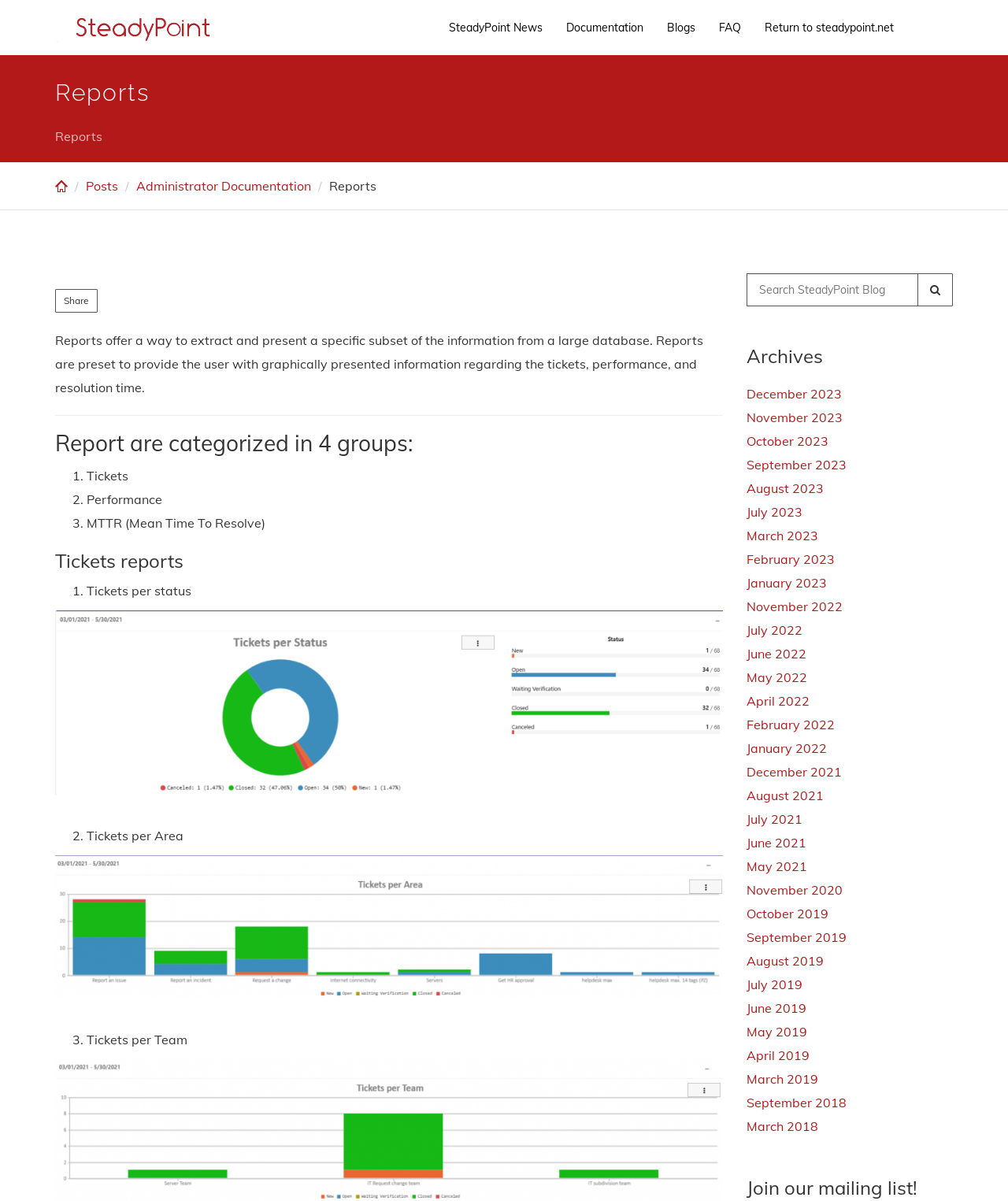Craft a detailed narrative of the webpage's structure and content.

The webpage is a blog page titled "Reports | SteadyPoint Blog". At the top, there is a navigation menu with links to "SteadyPoint News", "Documentation", "Blogs", "FAQ", and "Return to steadypoint.net". Below the navigation menu, there is a heading "Reports" and a brief description of what reports are and their purpose.

To the right of the description, there is a button "Share" and a search bar with a magnifying glass icon. Below the search bar, there is a section titled "Report are categorized in 4 groups:" with a list of four items: "Tickets", "Performance", "MTTR (Mean Time To Resolve)", and an unspecified fourth item.

The page then divides into two columns. The left column contains a series of reports, each with a heading, a brief description, and a figure or graph. The reports are categorized into three groups: "Tickets reports", "Performance reports", and "MTTR reports". Each group has three reports, with titles such as "Tickets per status", "Tickets per Area", and "Tickets per Team".

The right column contains a search bar at the top, followed by a section titled "Archives" with a list of links to monthly archives dating back to 2018. Below the archives, there is a heading "Join our mailing list!".

Throughout the page, there are various UI elements, including links, buttons, headings, static text, list markers, figures, and a separator line. The layout is organized and easy to navigate, with clear headings and concise text.